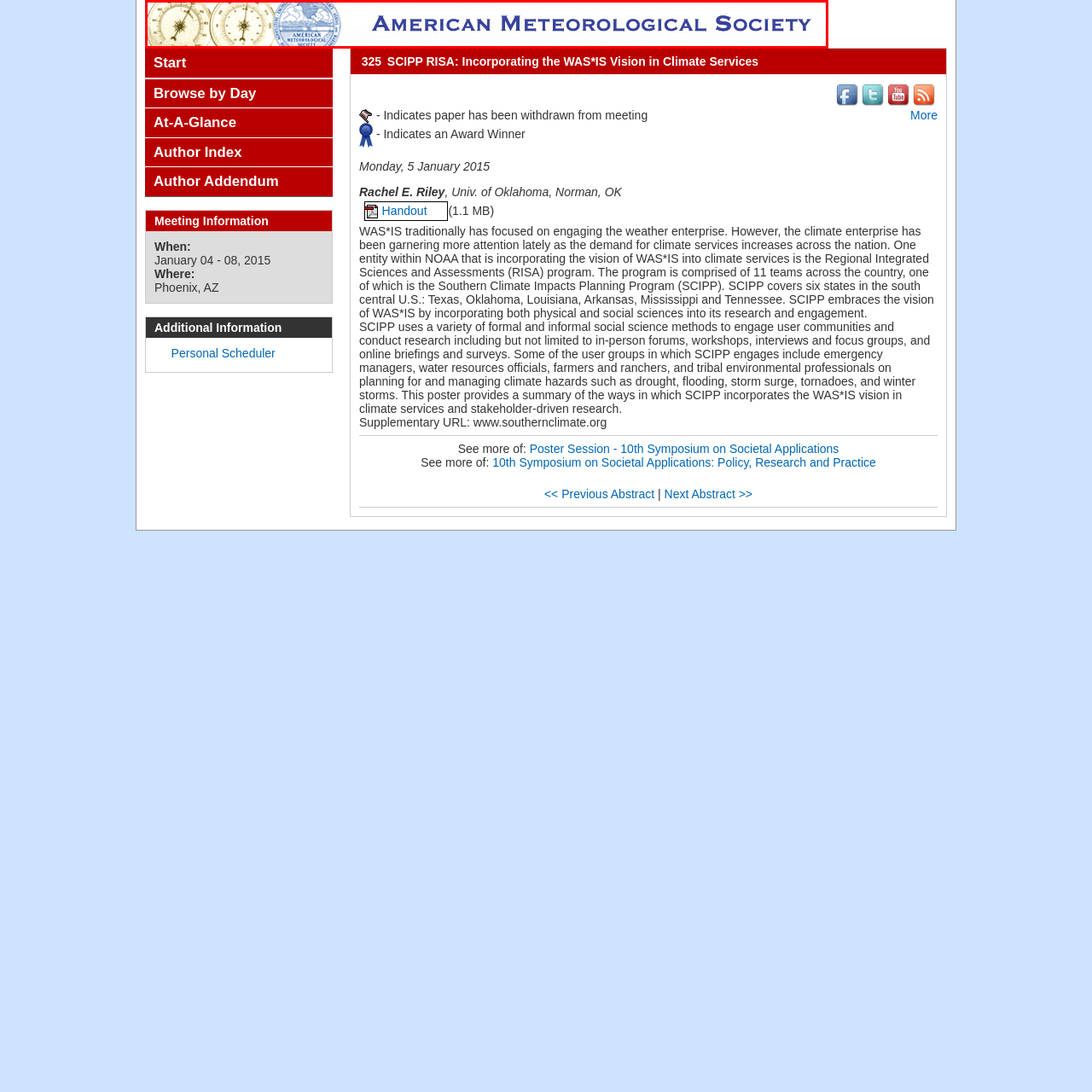Pay attention to the area highlighted by the red boundary and answer the question with a single word or short phrase: 
Where did the 95th American Meteorological Society Annual Meeting take place?

Phoenix, AZ